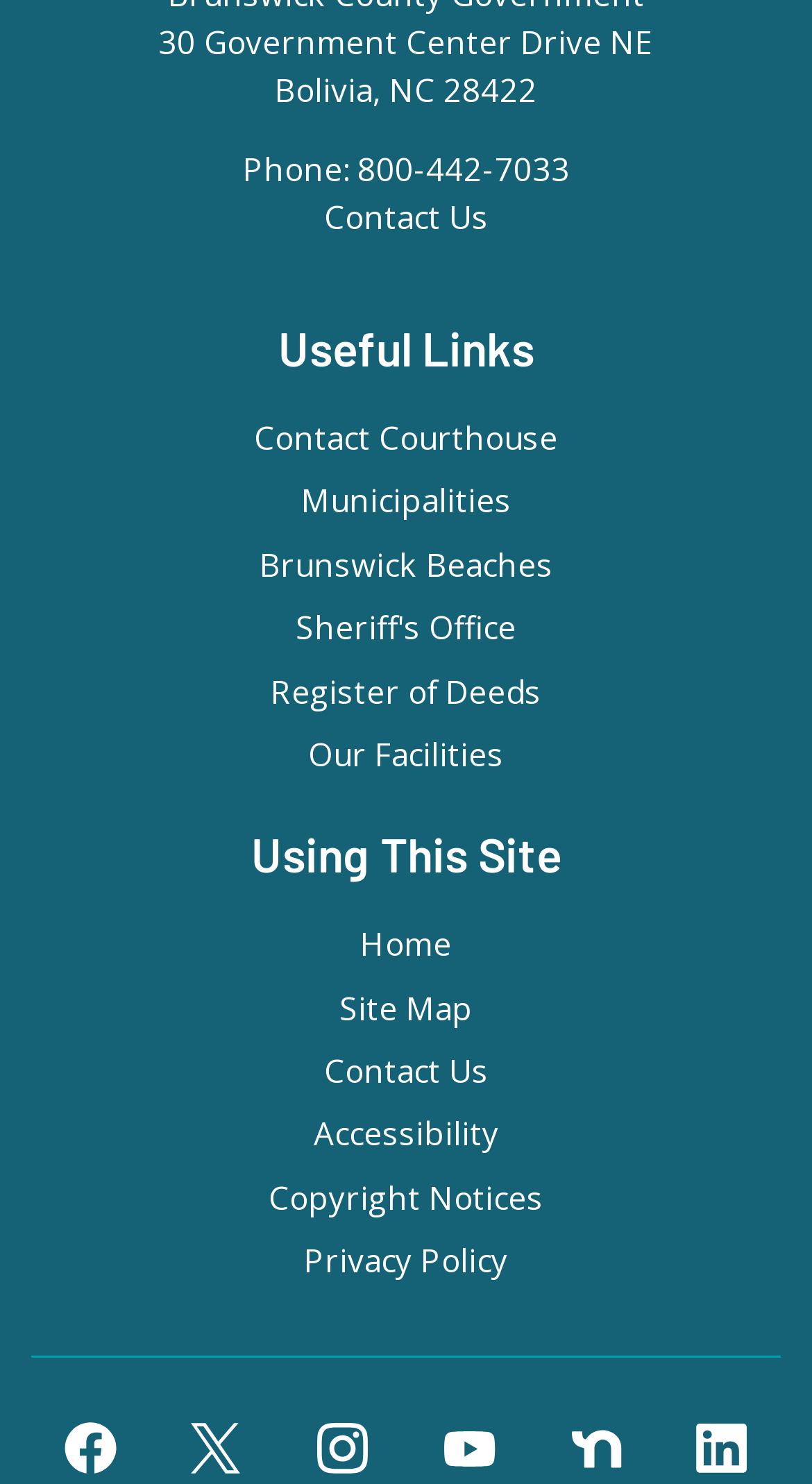Determine the bounding box for the described UI element: "aria-label="Linkedin graphic"".

[0.857, 0.958, 0.921, 0.993]